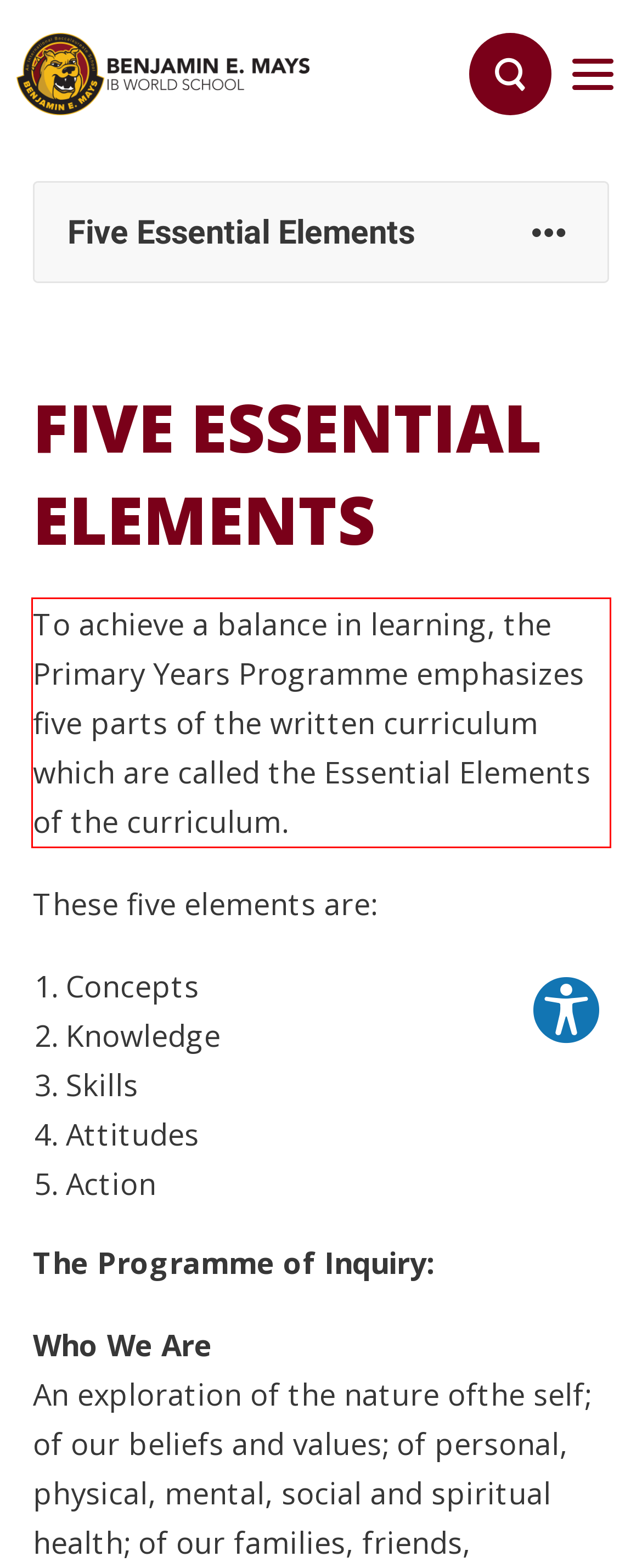Within the screenshot of a webpage, identify the red bounding box and perform OCR to capture the text content it contains.

To achieve a balance in learning, the Primary Years Programme emphasizes five parts of the written curriculum which are called the Essential Elements of the curriculum.